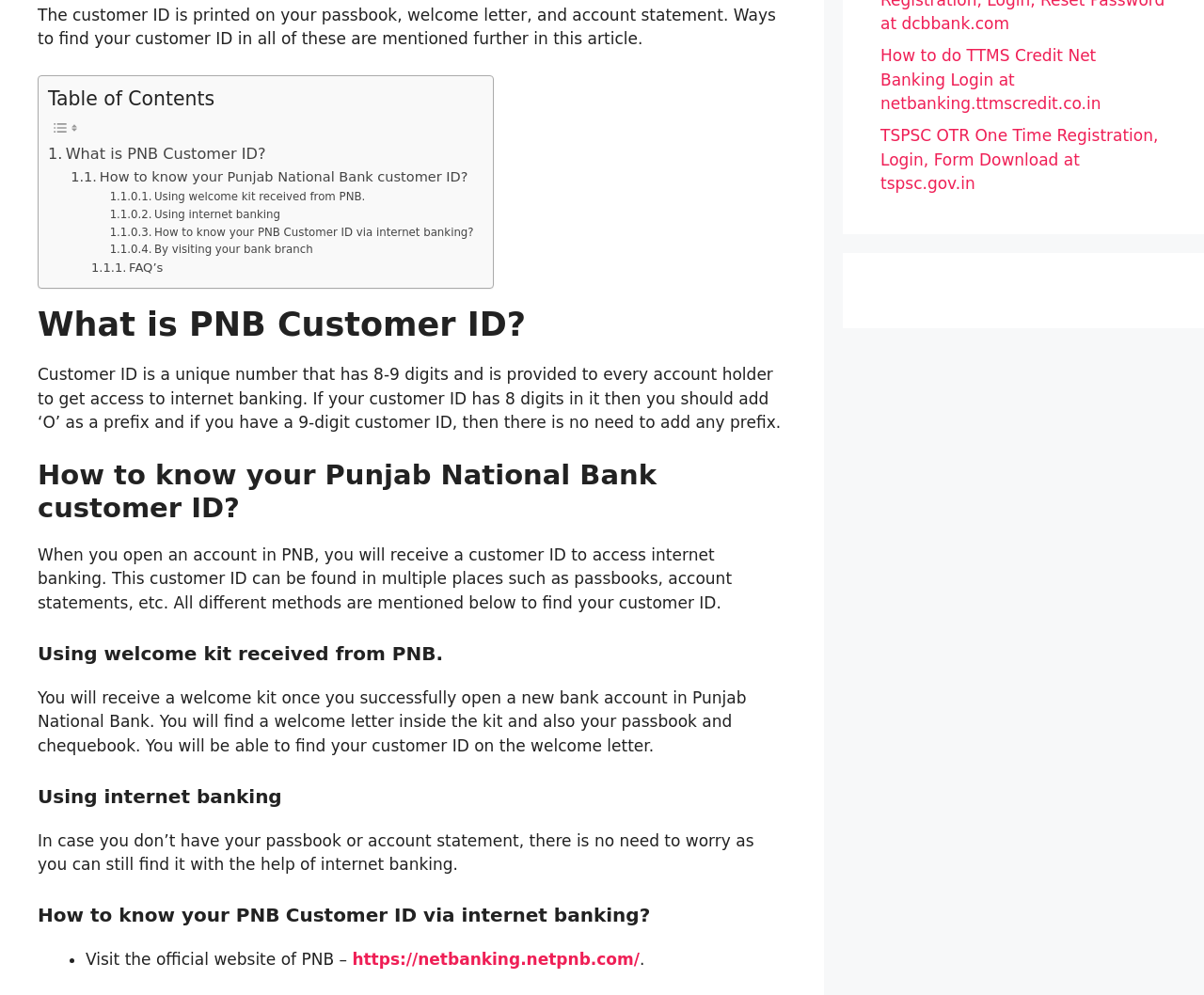Calculate the bounding box coordinates of the UI element given the description: "2023".

None